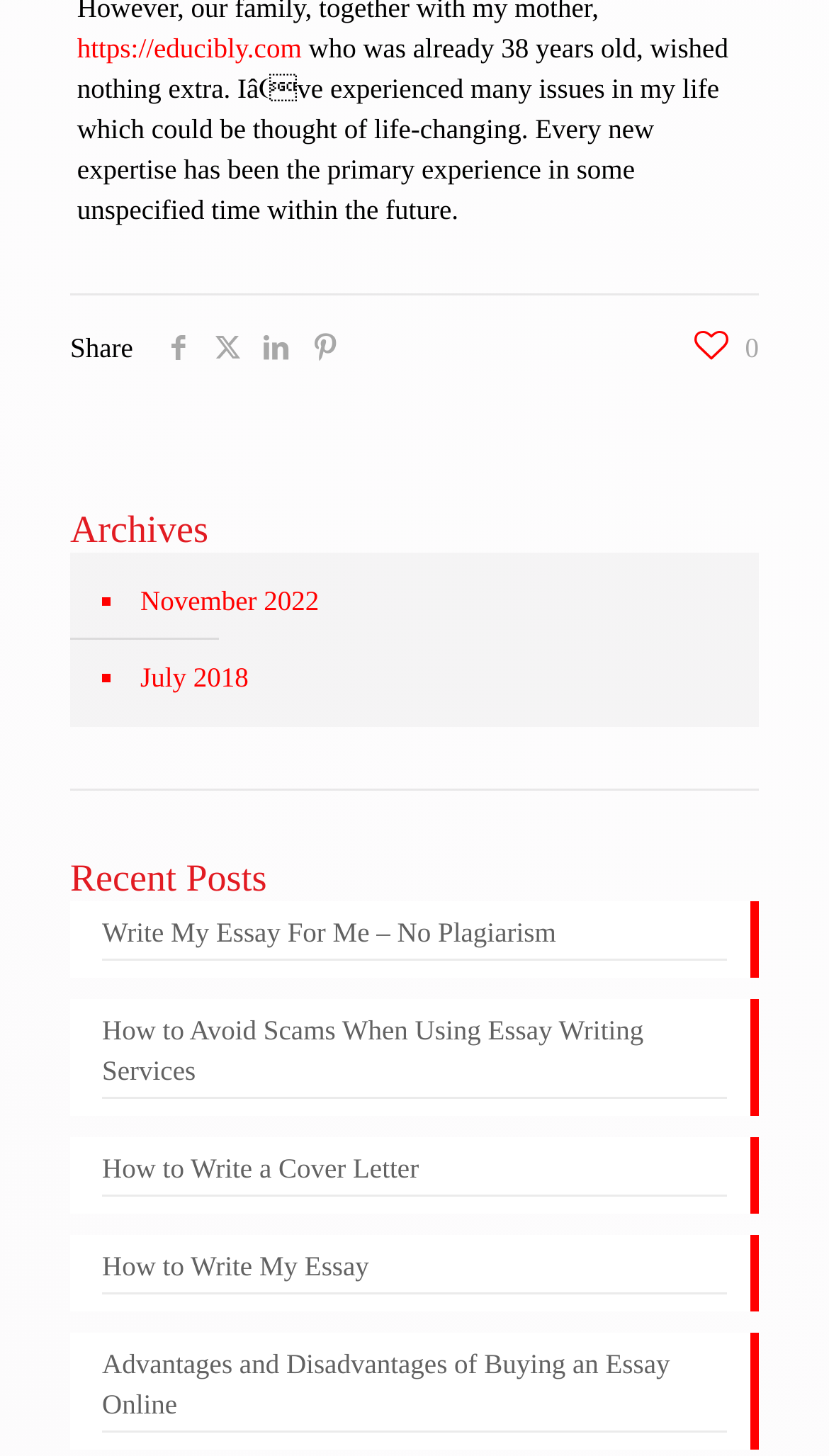What is the oldest archive available?
Provide a detailed and well-explained answer to the question.

The archives section of the webpage lists several links with dates, and the oldest date available is July 2018, suggesting that the oldest archive available is from July 2018.